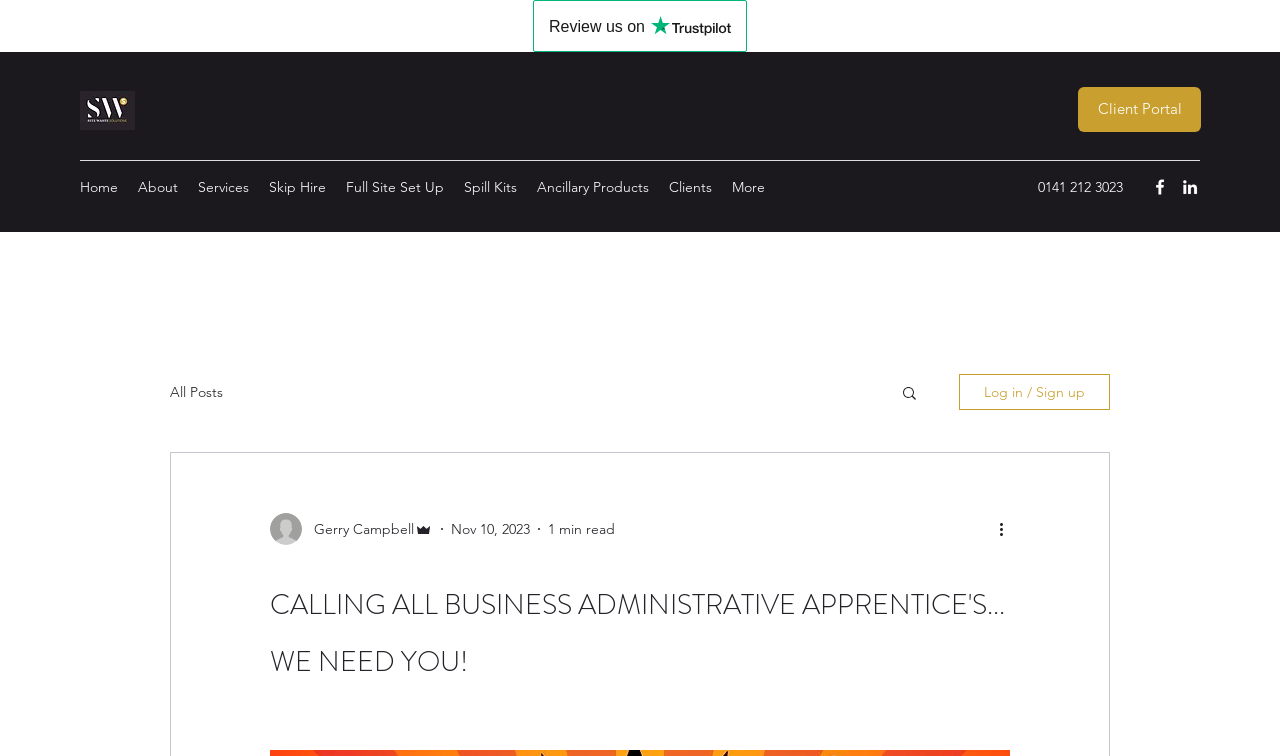Please find the bounding box coordinates for the clickable element needed to perform this instruction: "Log in or Sign up".

[0.749, 0.495, 0.867, 0.542]